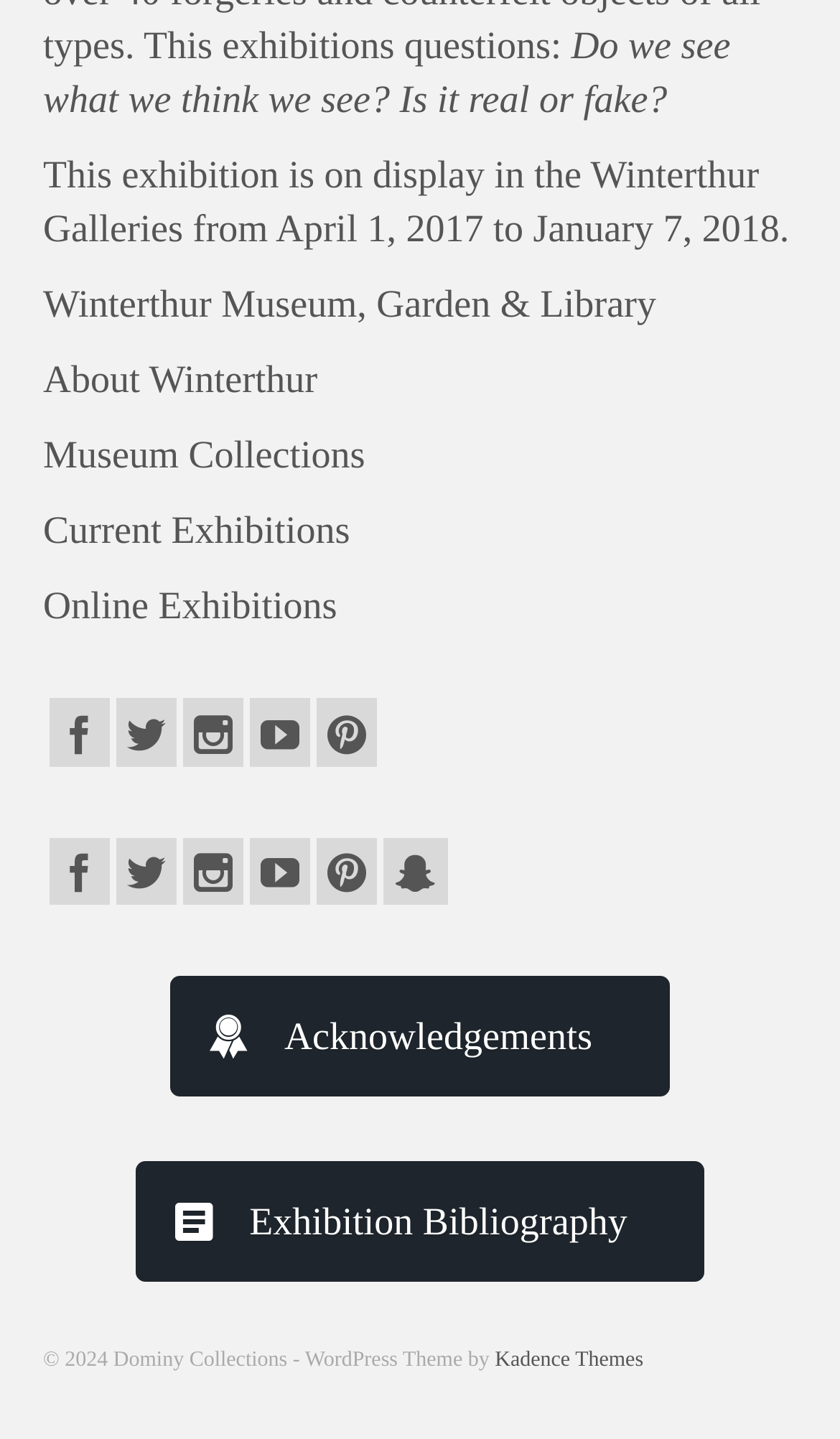Please specify the coordinates of the bounding box for the element that should be clicked to carry out this instruction: "Explore Current Exhibitions". The coordinates must be four float numbers between 0 and 1, formatted as [left, top, right, bottom].

[0.051, 0.295, 0.428, 0.325]